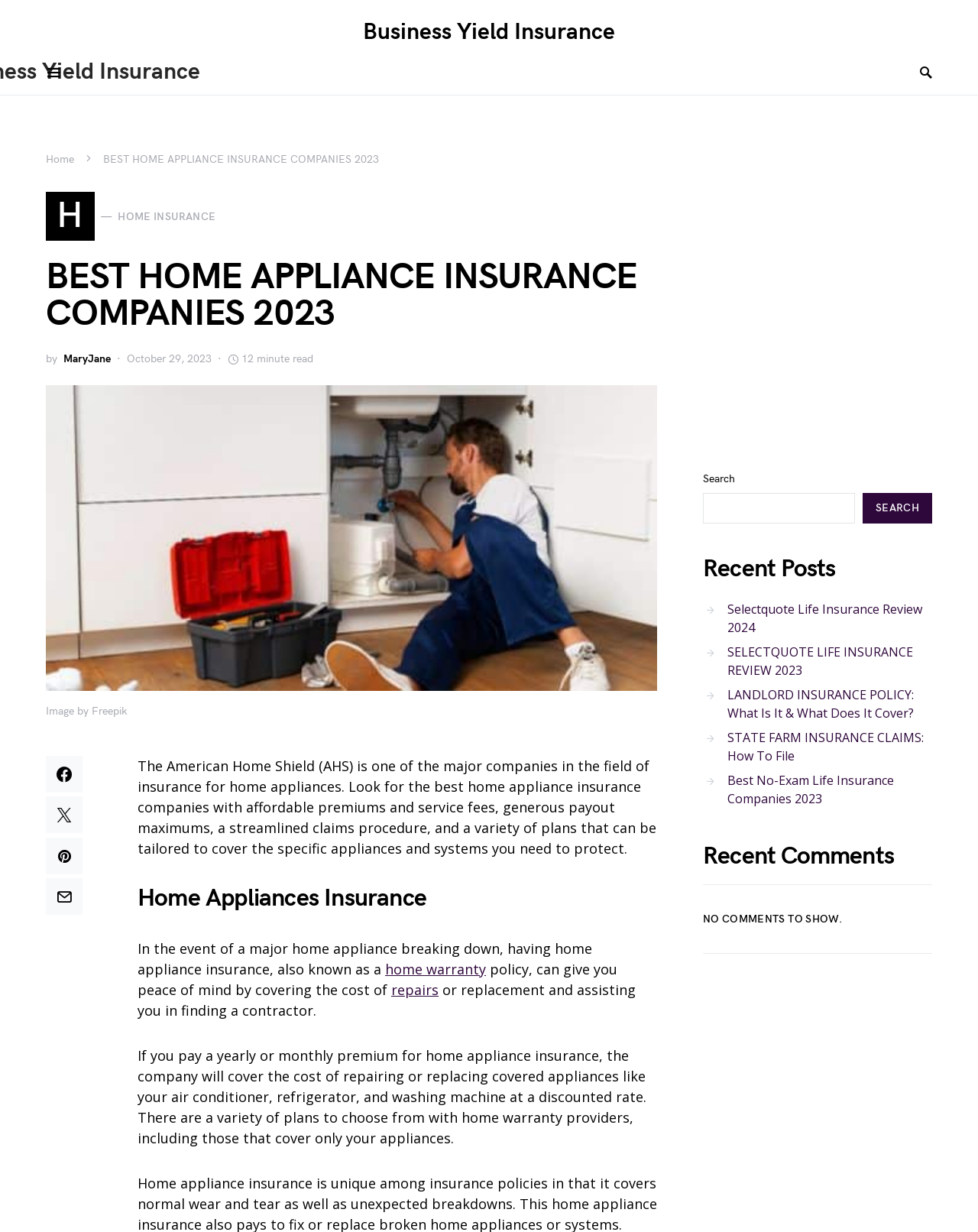Determine the bounding box coordinates for the HTML element described here: "Mutual funds".

None